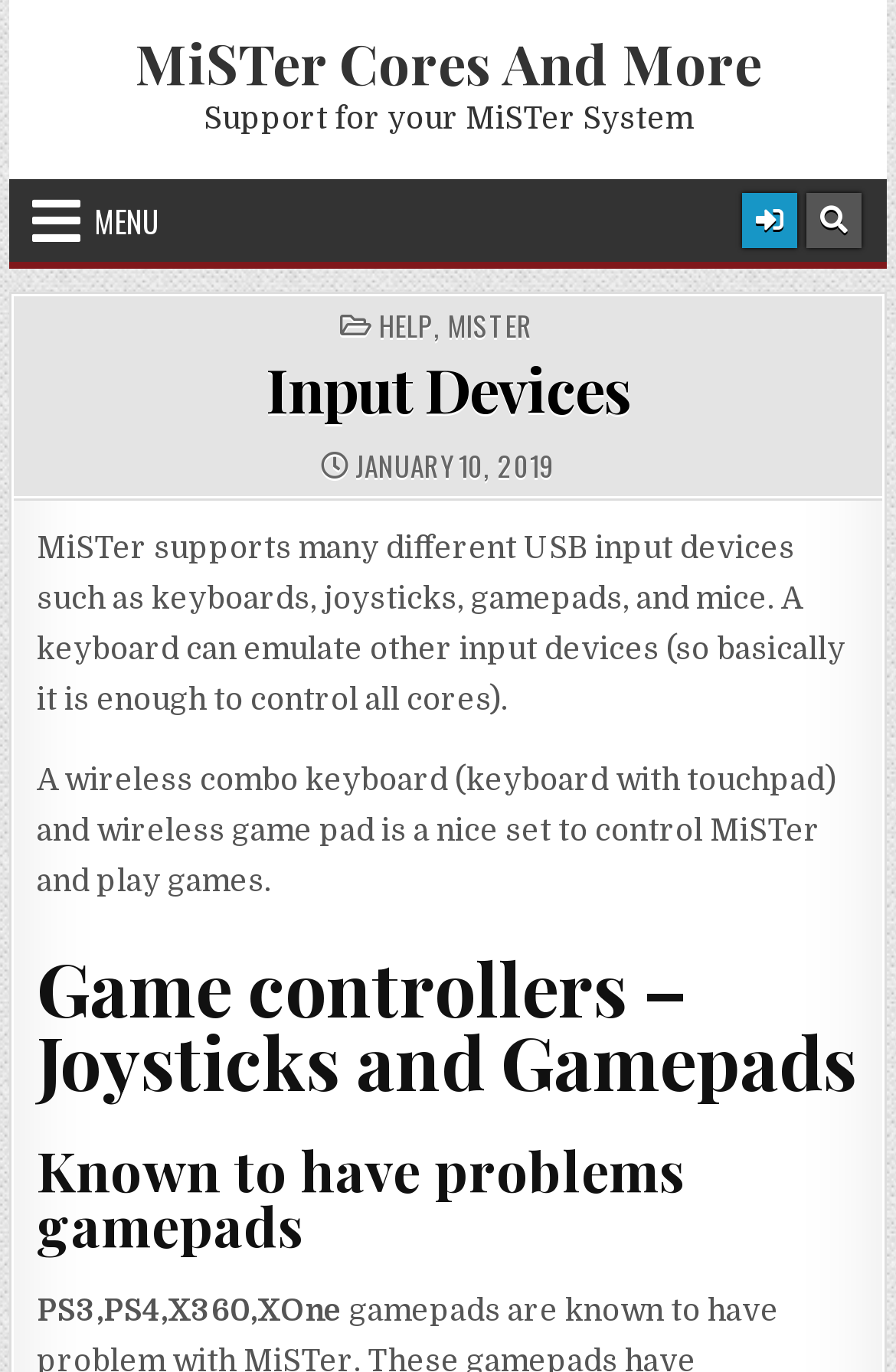Based on the image, provide a detailed and complete answer to the question: 
What gamepads are known to have problems?

The webpage lists 'PS3, PS4, X360, XOne' as gamepads that are known to have problems, as indicated by the heading 'Known to have problems gamepads' and the subsequent list of gamepads.